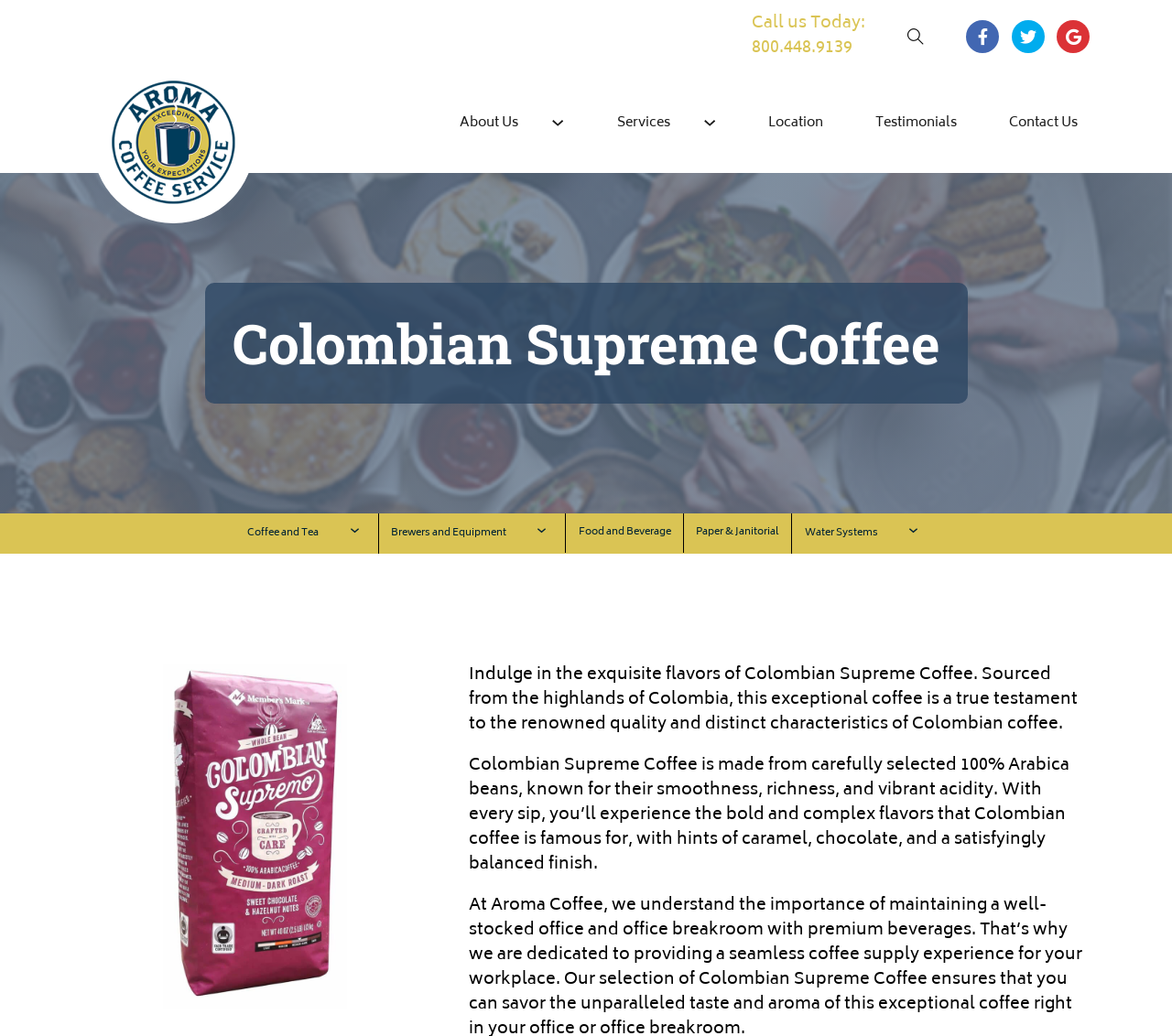Answer briefly with one word or phrase:
How many submenus are under the 'Coffee and Tea' category?

1